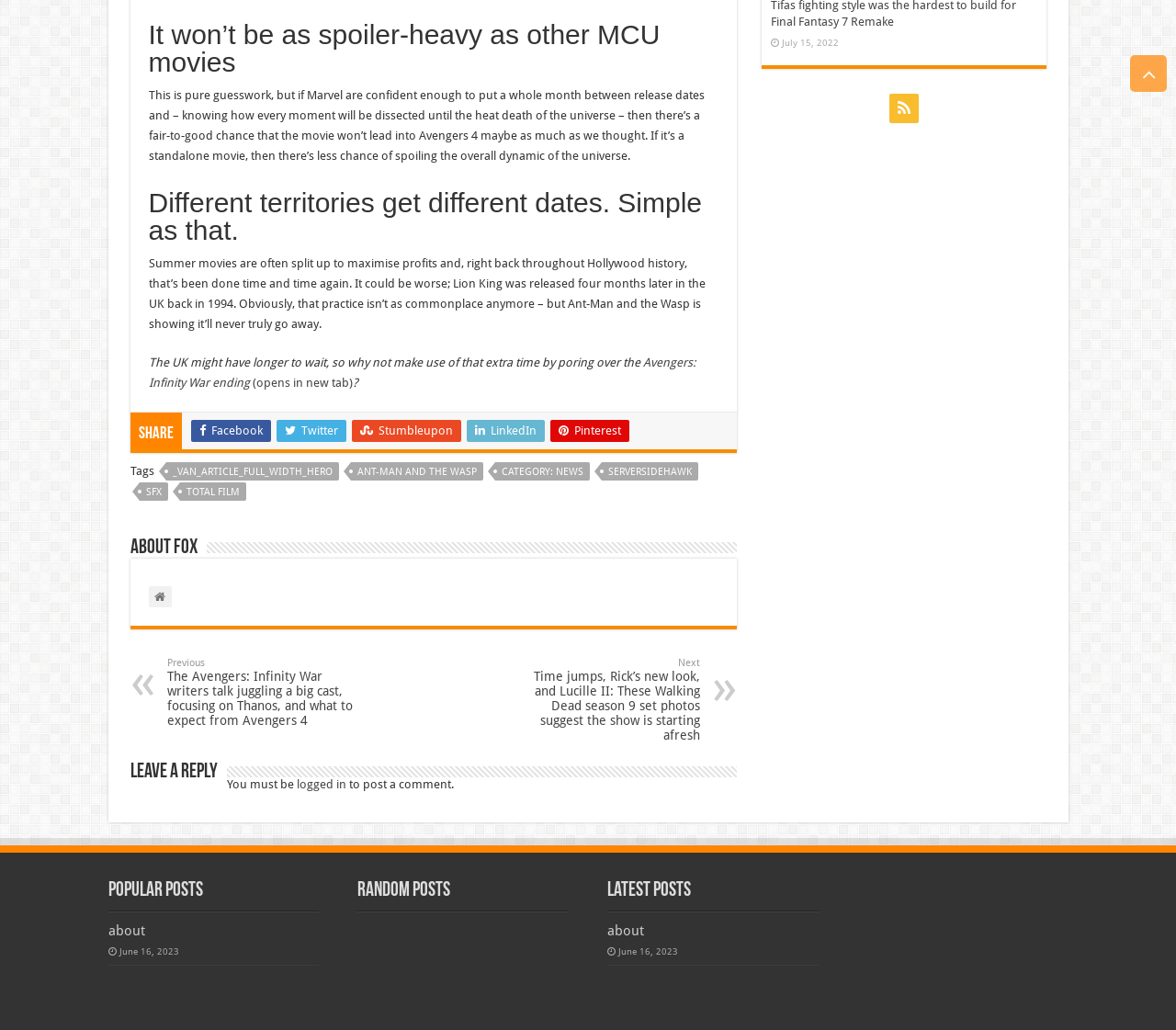What is the topic of the article?
Provide a concise answer using a single word or phrase based on the image.

Ant-Man and the Wasp